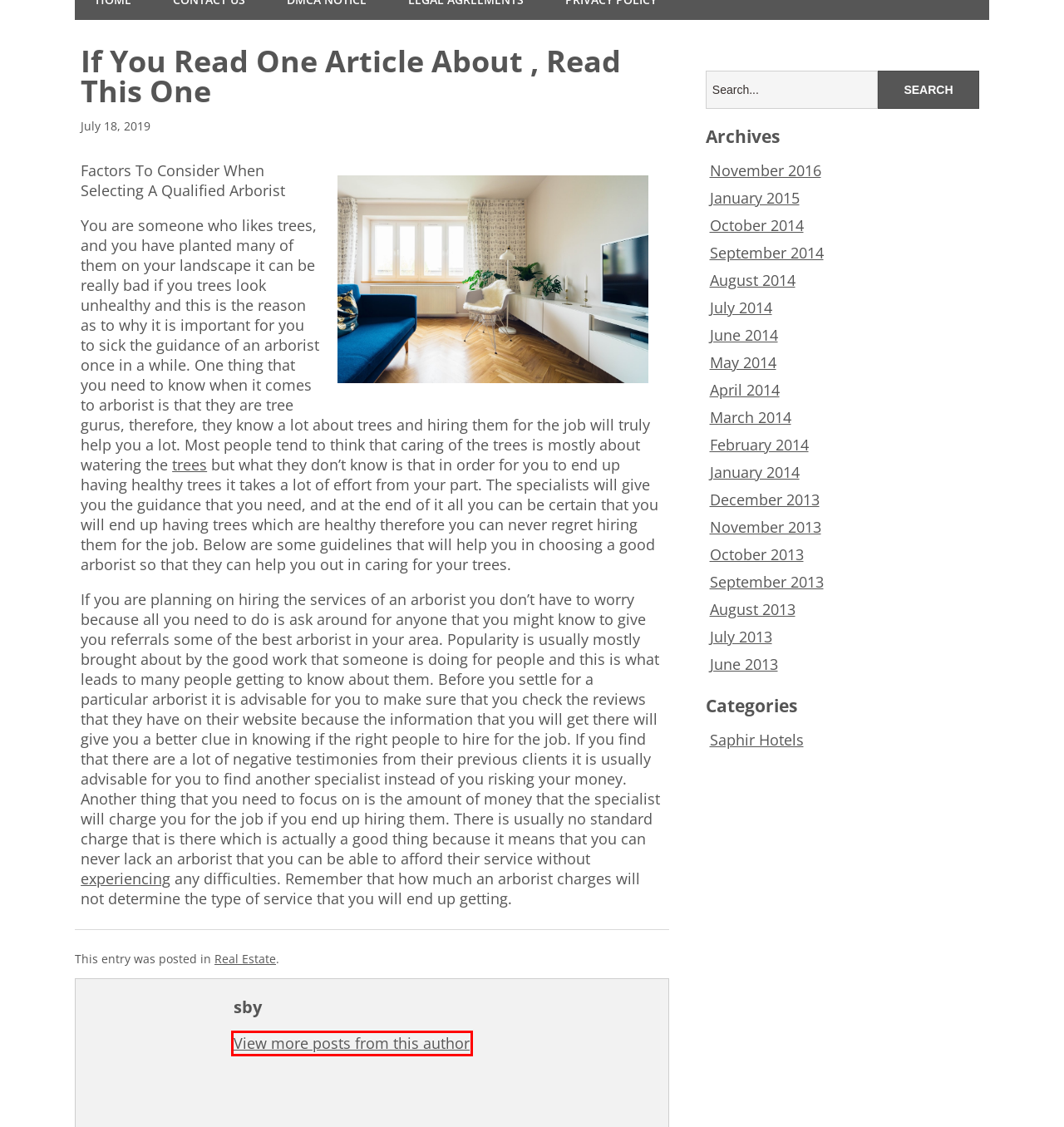Consider the screenshot of a webpage with a red bounding box around an element. Select the webpage description that best corresponds to the new page after clicking the element inside the red bounding box. Here are the candidates:
A. sby |  Saphir Hotels
B. March |  2014 |  Saphir Hotels
C. Discovering The Truth About Changes |  Saphir Hotels
D. May |  2014 |  Saphir Hotels
E. Saphir Hotels |  Saphir Hotels
F. October |  2014 |  Saphir Hotels
G. Real Estate |  Saphir Hotels
H. October |  2013 |  Saphir Hotels

A